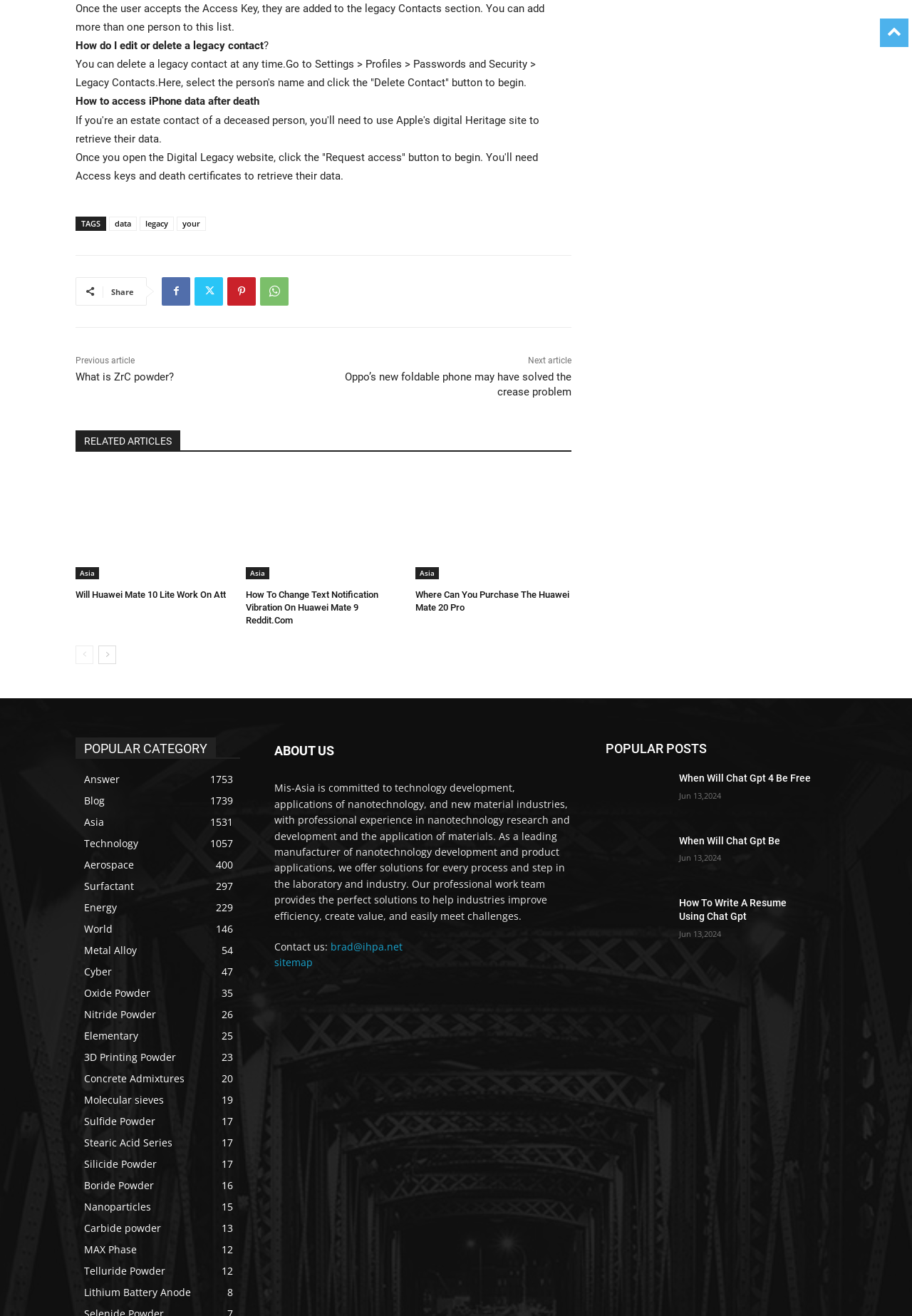Pinpoint the bounding box coordinates of the clickable element needed to complete the instruction: "Click on 'Share'". The coordinates should be provided as four float numbers between 0 and 1: [left, top, right, bottom].

[0.122, 0.218, 0.147, 0.226]